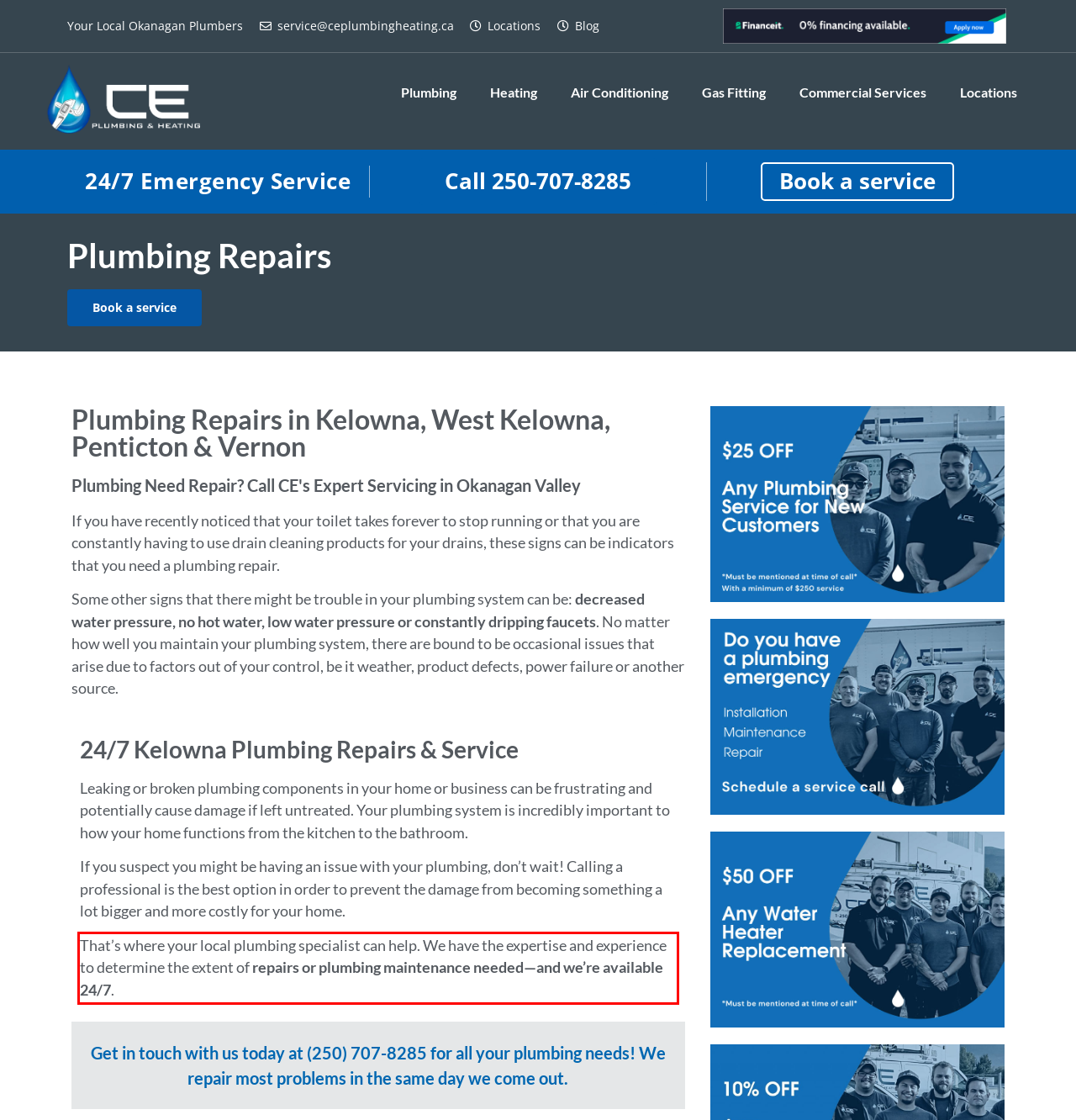Please analyze the provided webpage screenshot and perform OCR to extract the text content from the red rectangle bounding box.

That’s where your local plumbing specialist can help. We have the expertise and experience to determine the extent of repairs or plumbing maintenance needed—and we’re available 24/7.